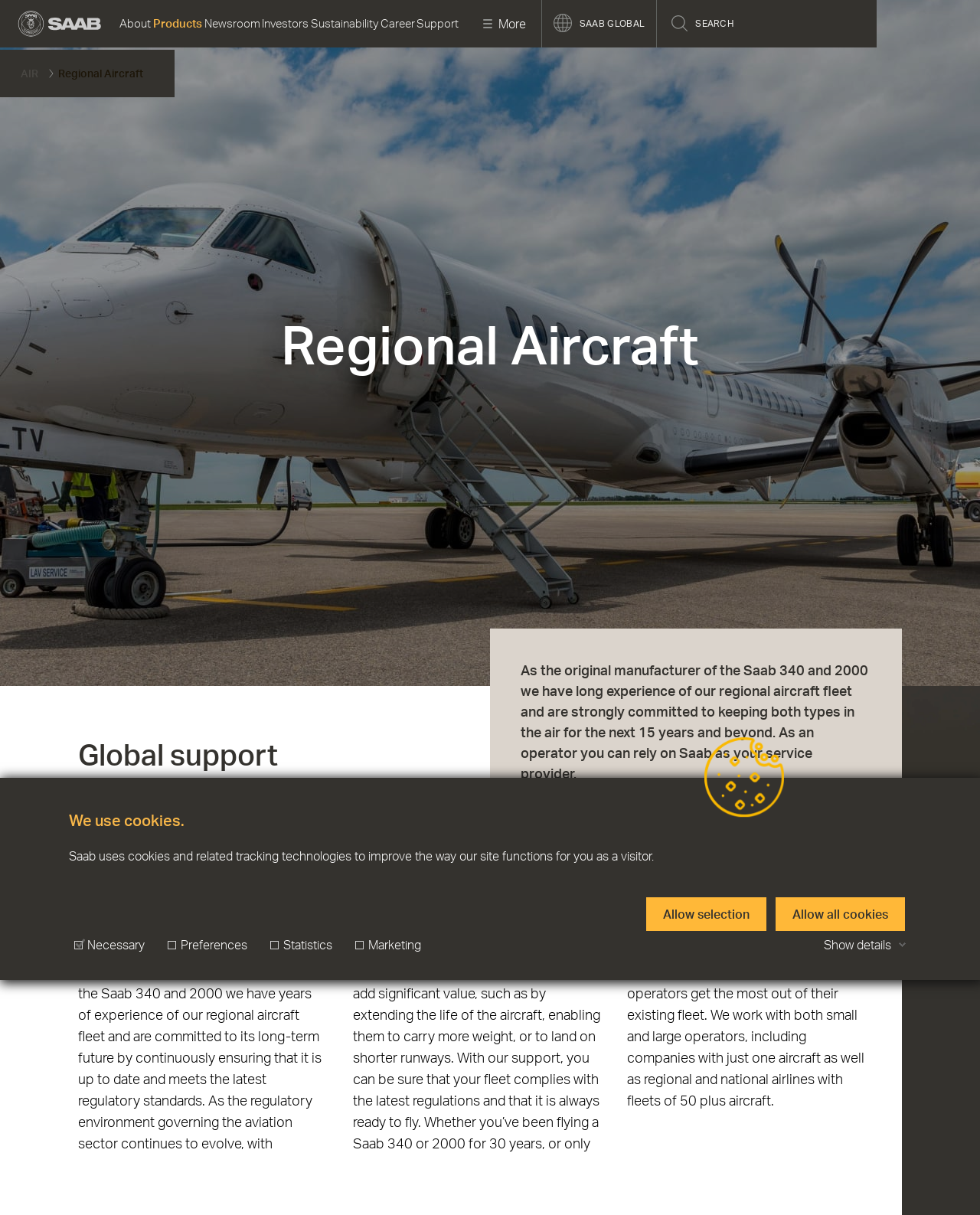Please mark the bounding box coordinates of the area that should be clicked to carry out the instruction: "search for something".

[0.801, 0.0, 0.895, 0.039]